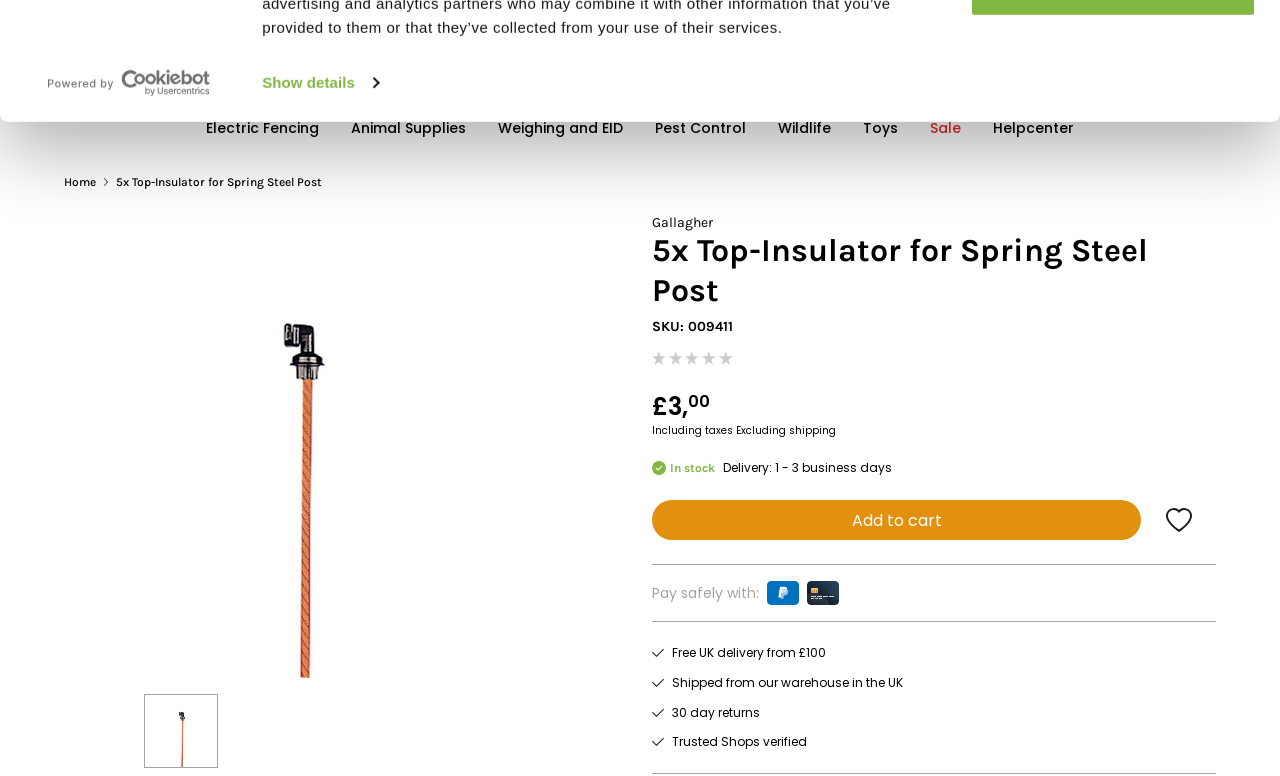Find the bounding box coordinates of the element I should click to carry out the following instruction: "Add to cart".

[0.509, 0.644, 0.891, 0.696]